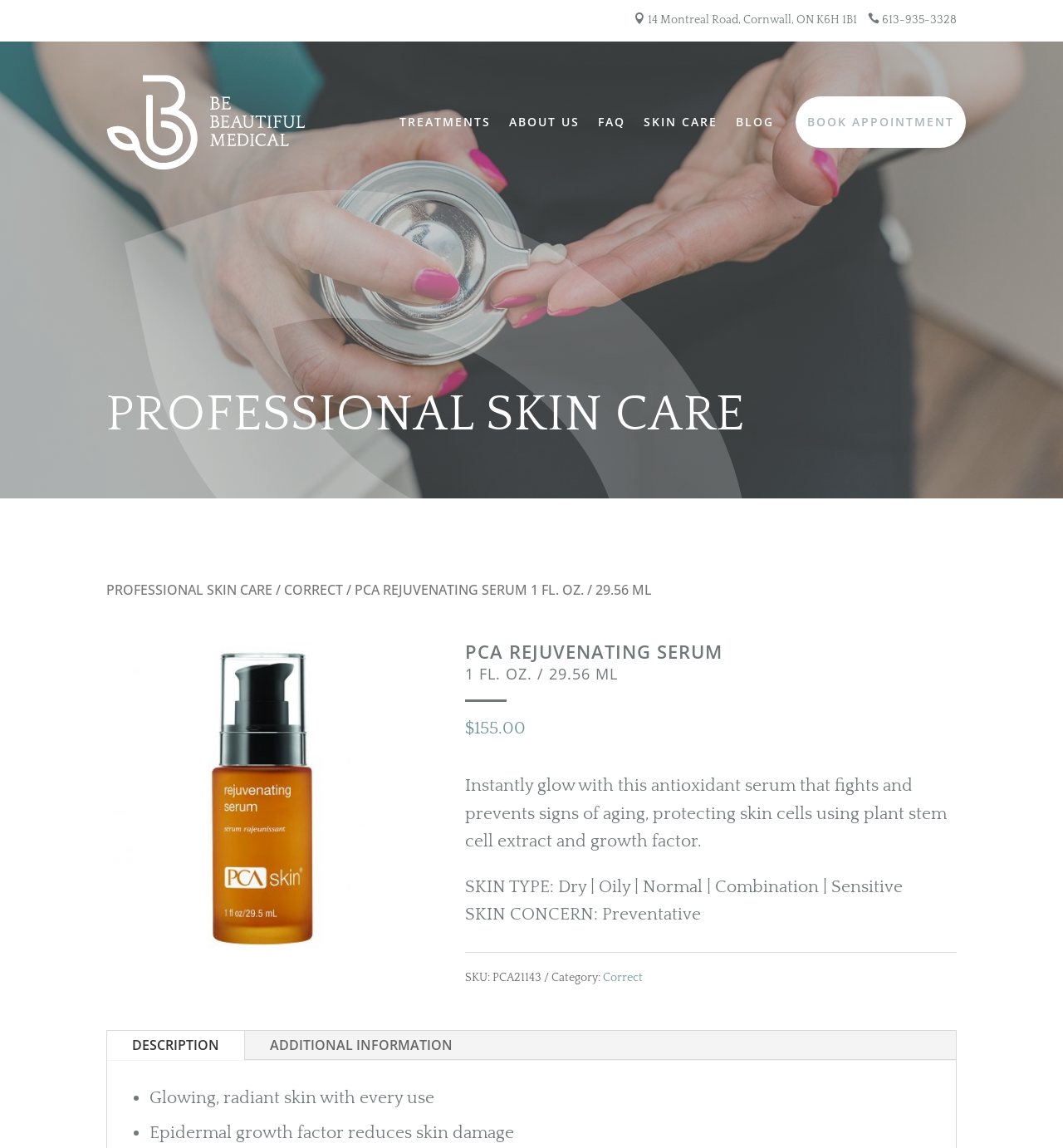Could you determine the bounding box coordinates of the clickable element to complete the instruction: "Click the 'DESCRIPTION' link"? Provide the coordinates as four float numbers between 0 and 1, i.e., [left, top, right, bottom].

[0.101, 0.898, 0.23, 0.923]